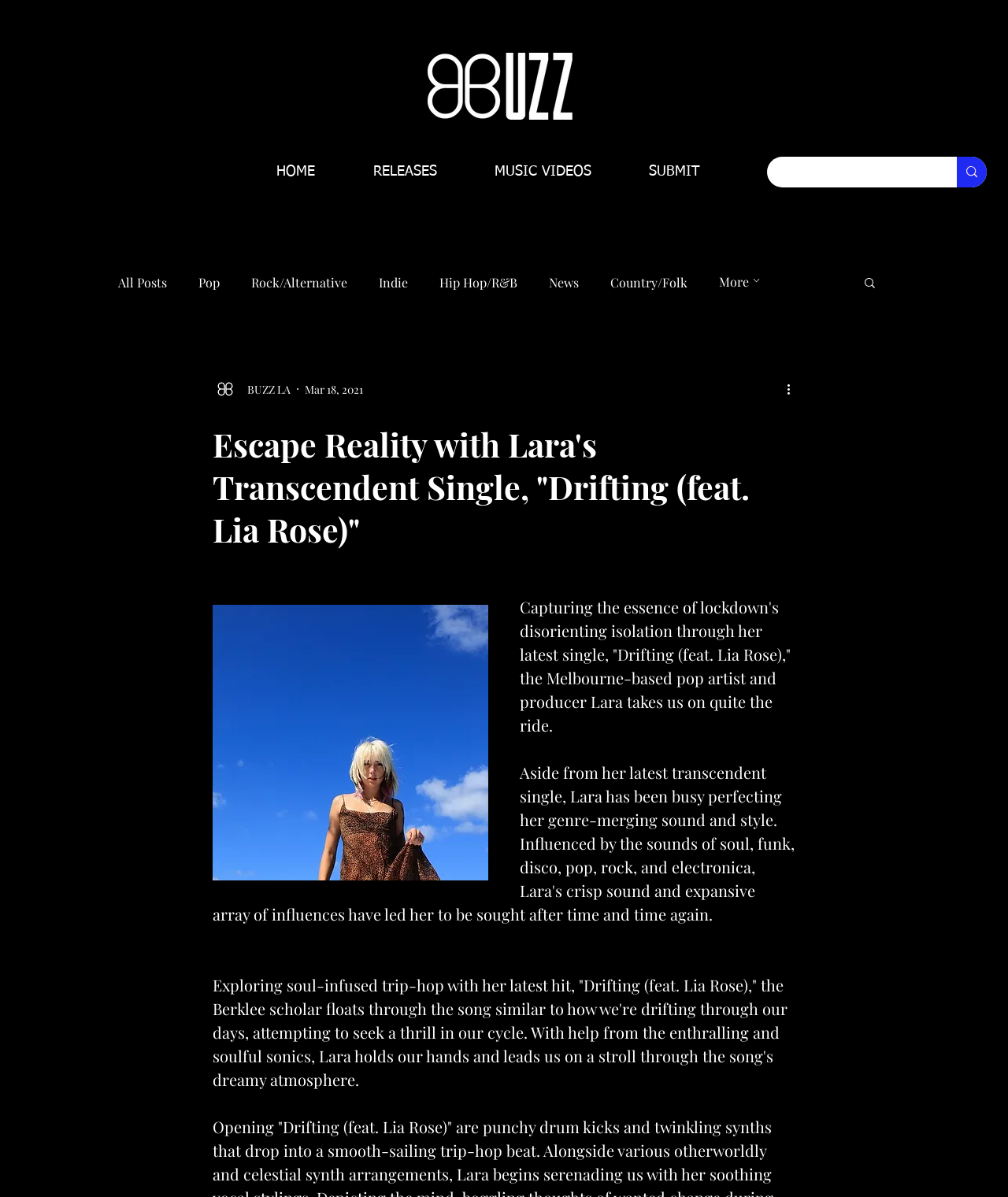What is the date of the article?
Using the image as a reference, deliver a detailed and thorough answer to the question.

The date of the article is mentioned below the writer's picture and name, which is Mar 18, 2021.